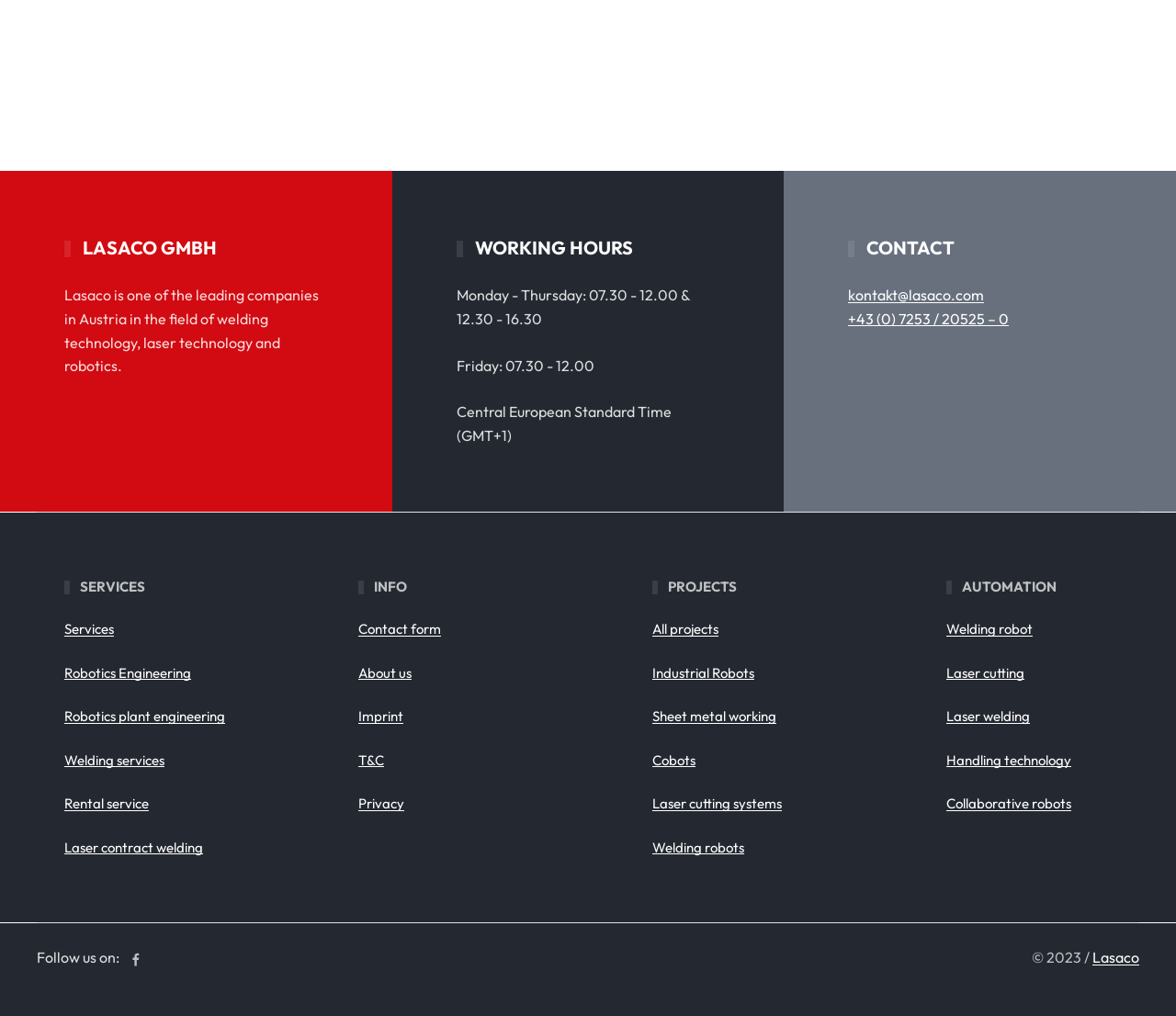Please provide a one-word or phrase answer to the question: 
What is the contact email?

kontakt@lasaco.com